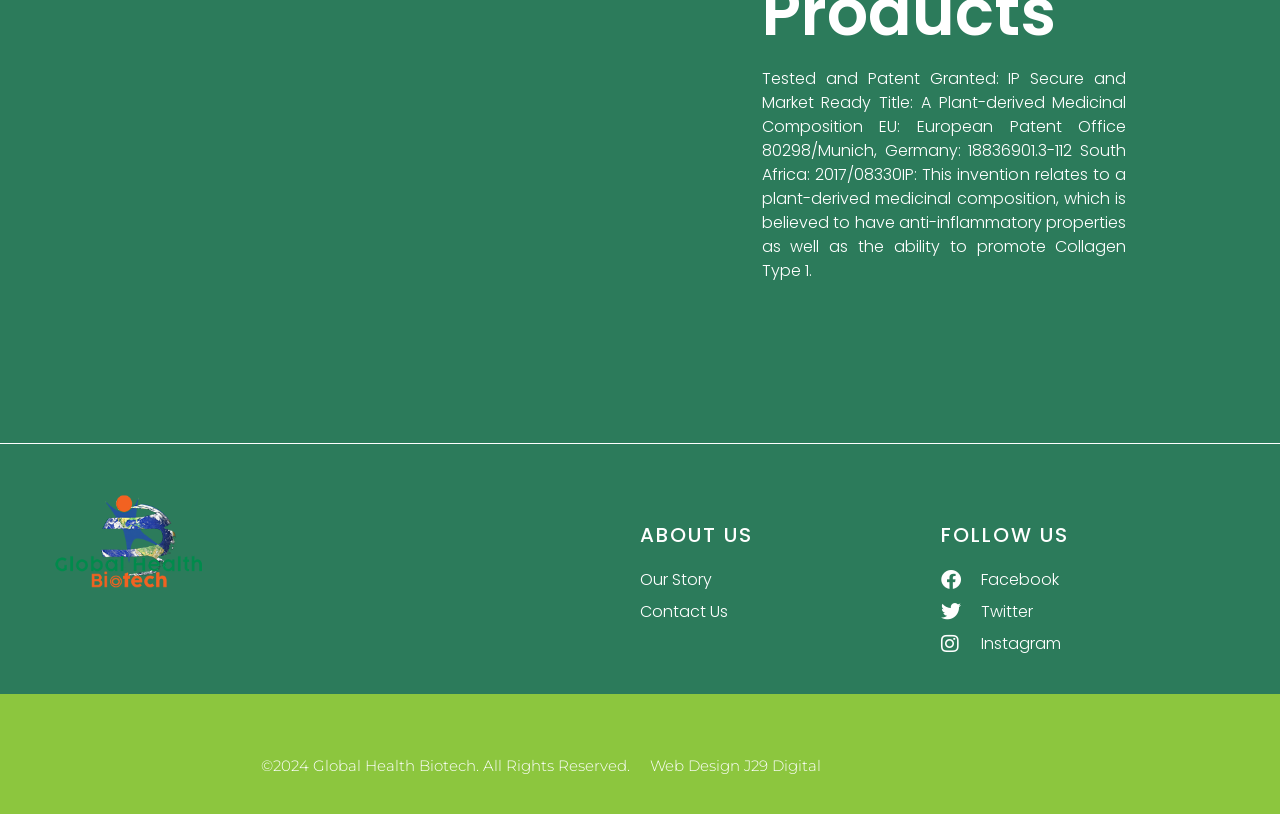What is the topic of the invention?
Using the picture, provide a one-word or short phrase answer.

plant-derived medicinal composition